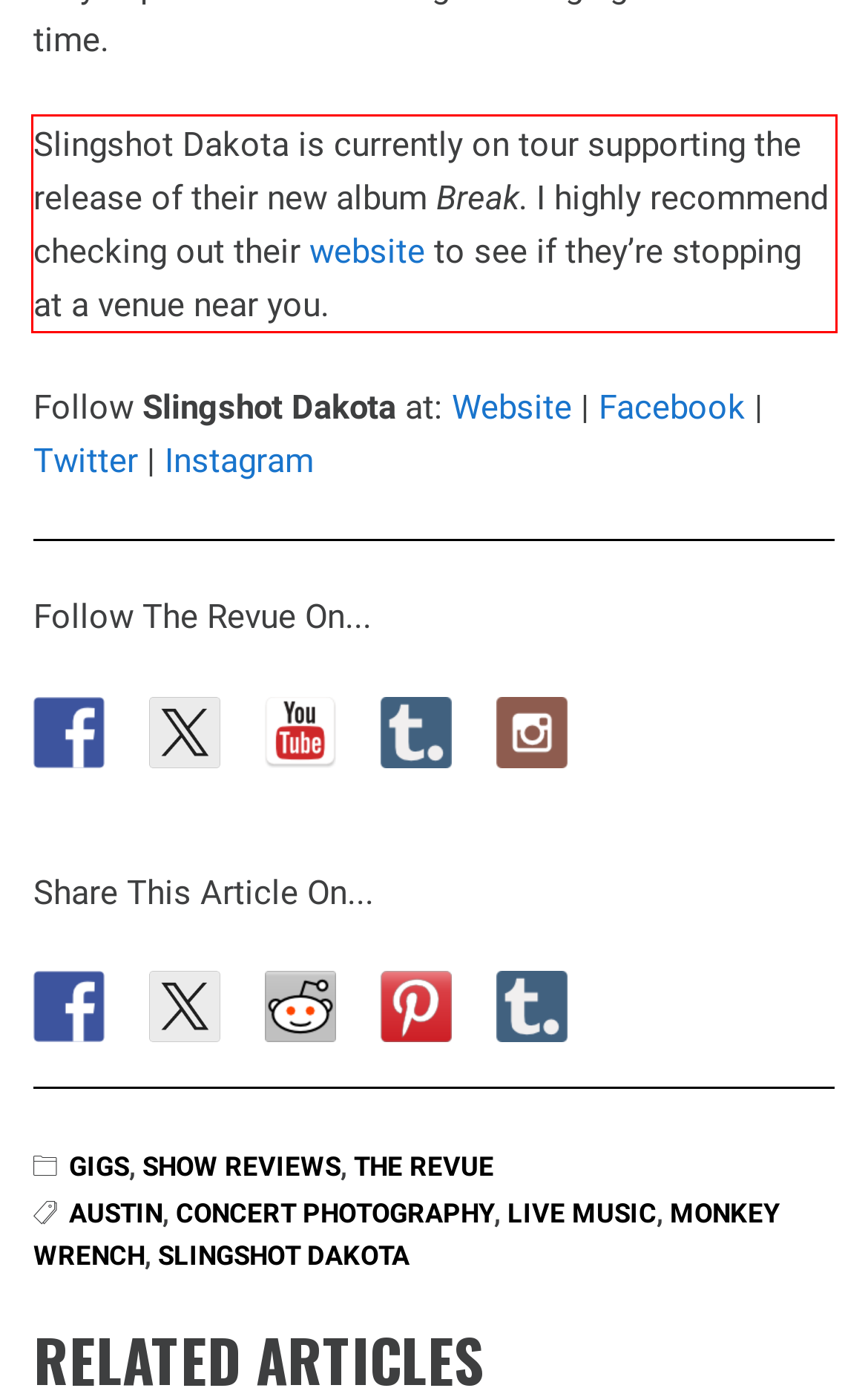You are given a screenshot showing a webpage with a red bounding box. Perform OCR to capture the text within the red bounding box.

Slingshot Dakota is currently on tour supporting the release of their new album Break. I highly recommend checking out their website to see if they’re stopping at a venue near you.